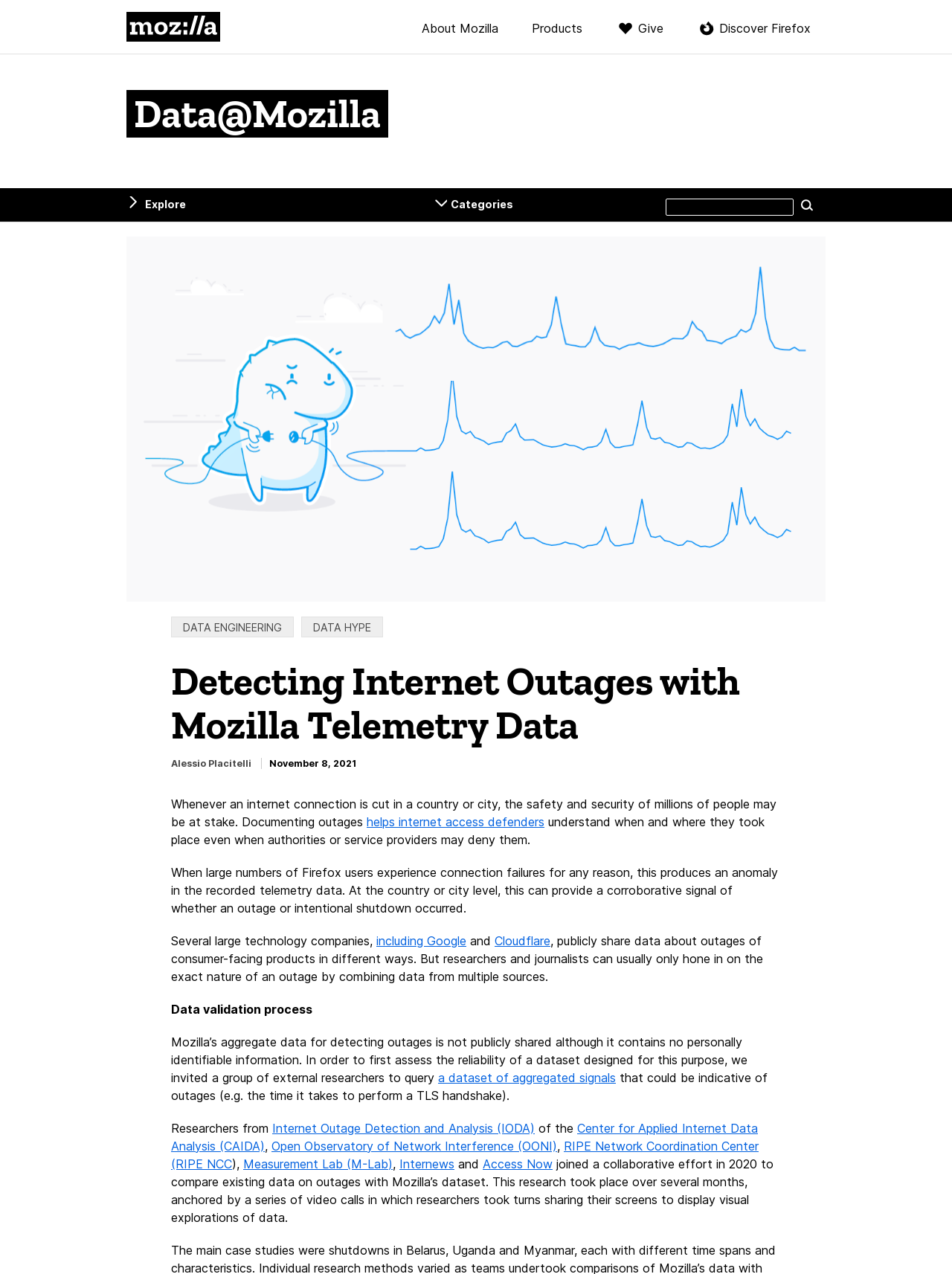Identify the bounding box coordinates for the element you need to click to achieve the following task: "Search this site". Provide the bounding box coordinates as four float numbers between 0 and 1, in the form [left, top, right, bottom].

[0.698, 0.15, 0.735, 0.177]